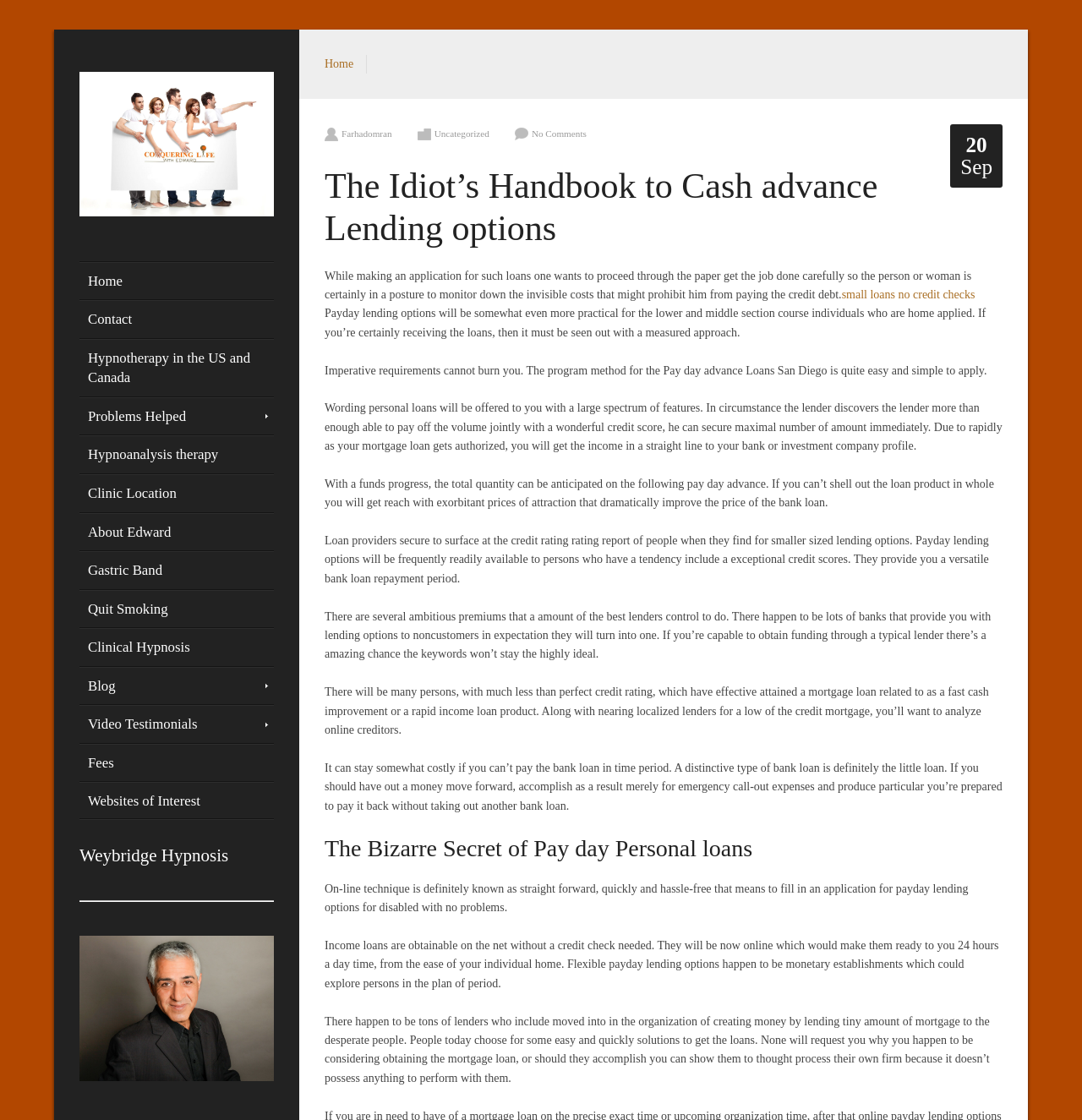Please determine the bounding box coordinates of the element's region to click in order to carry out the following instruction: "Click the 'Problems Helped' link". The coordinates should be four float numbers between 0 and 1, i.e., [left, top, right, bottom].

[0.073, 0.355, 0.253, 0.388]